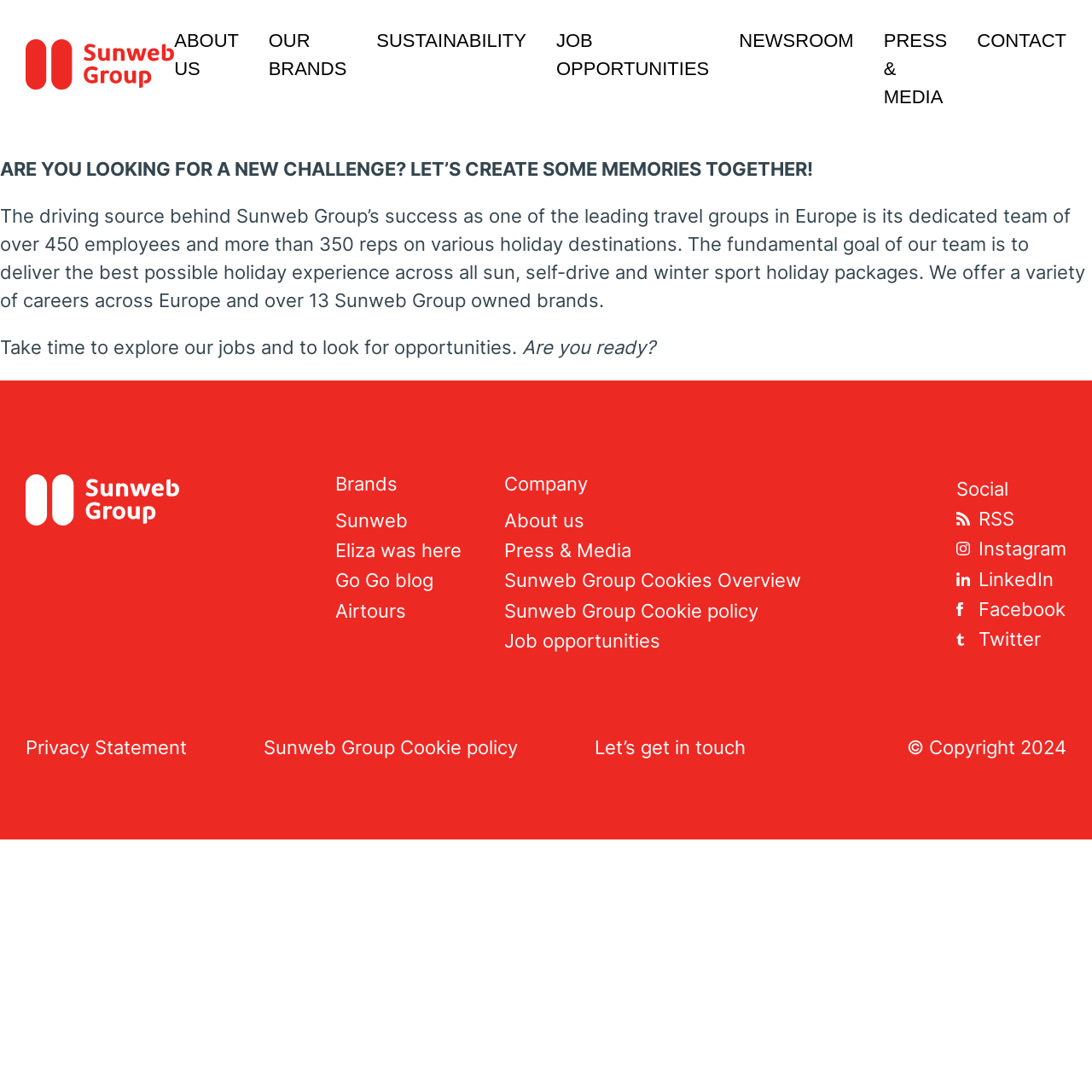Based on the element description "Our brands", predict the bounding box coordinates of the UI element.

[0.246, 0.008, 0.317, 0.091]